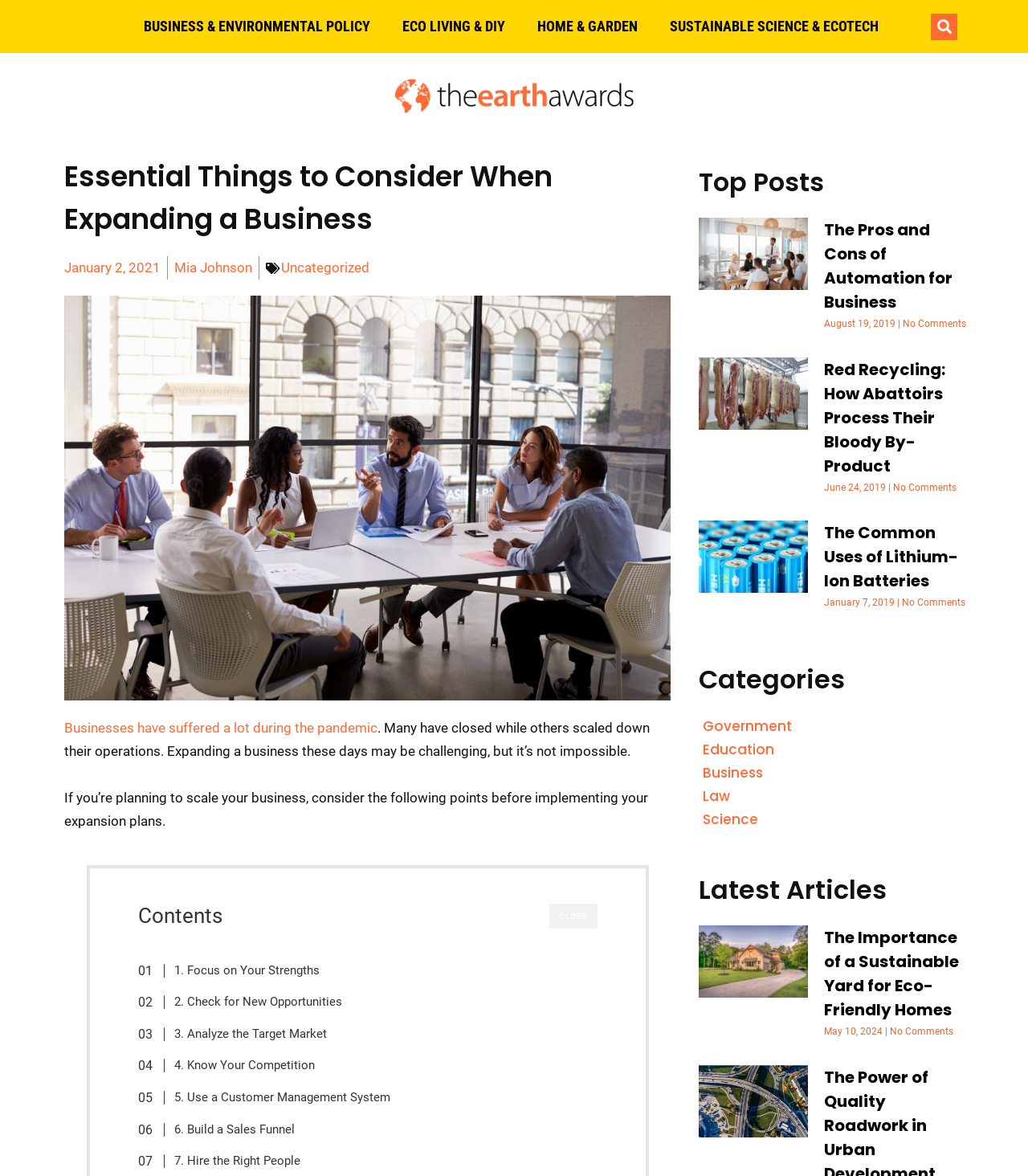Utilize the details in the image to give a detailed response to the question: What is the title of the first article?

I looked at the article section and found the first article with a heading 'The Pros and Cons of Automation for Business', which is the title of the first article.